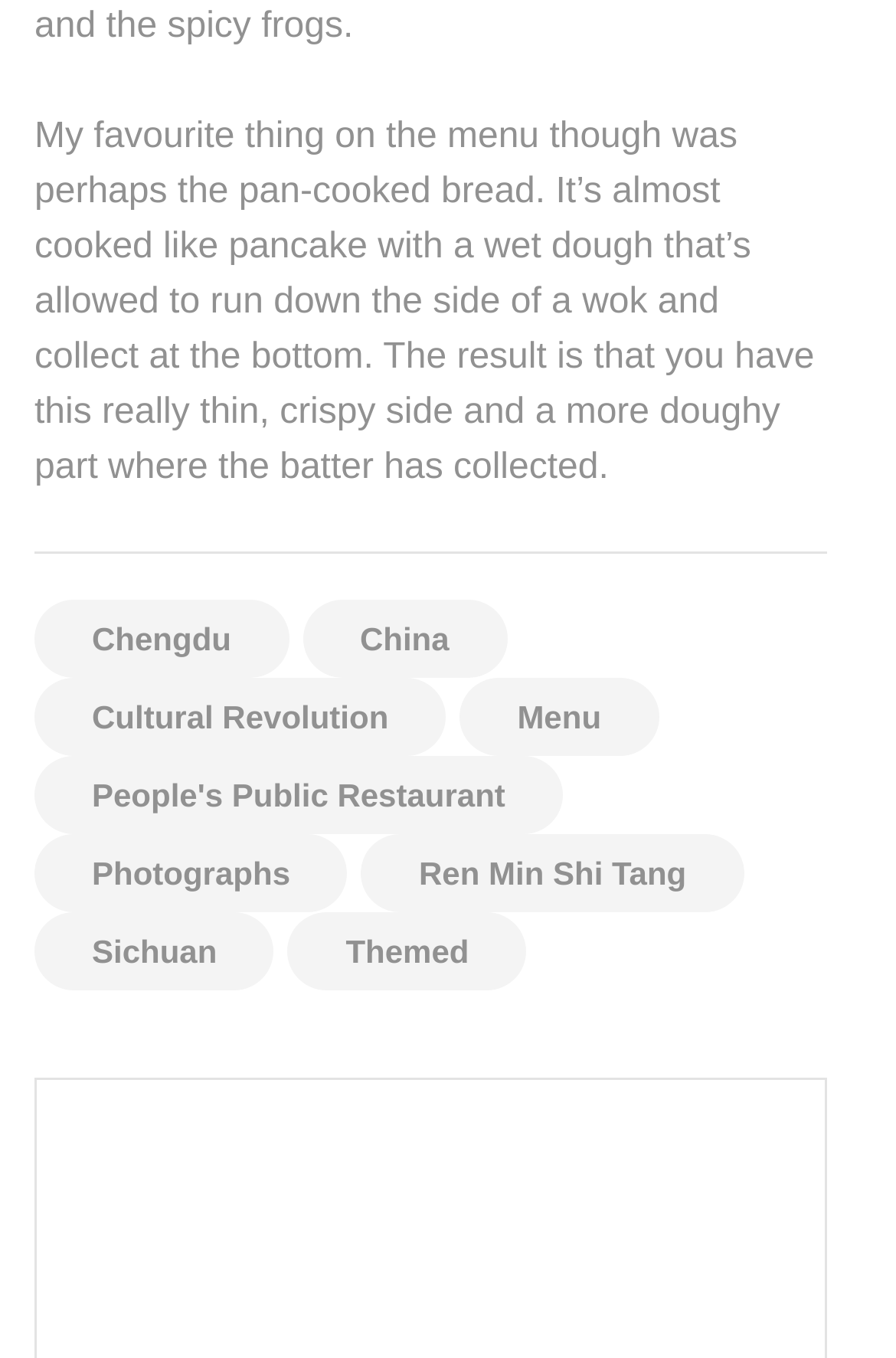What is the name of the restaurant mentioned?
Refer to the screenshot and answer in one word or phrase.

People's Public Restaurant